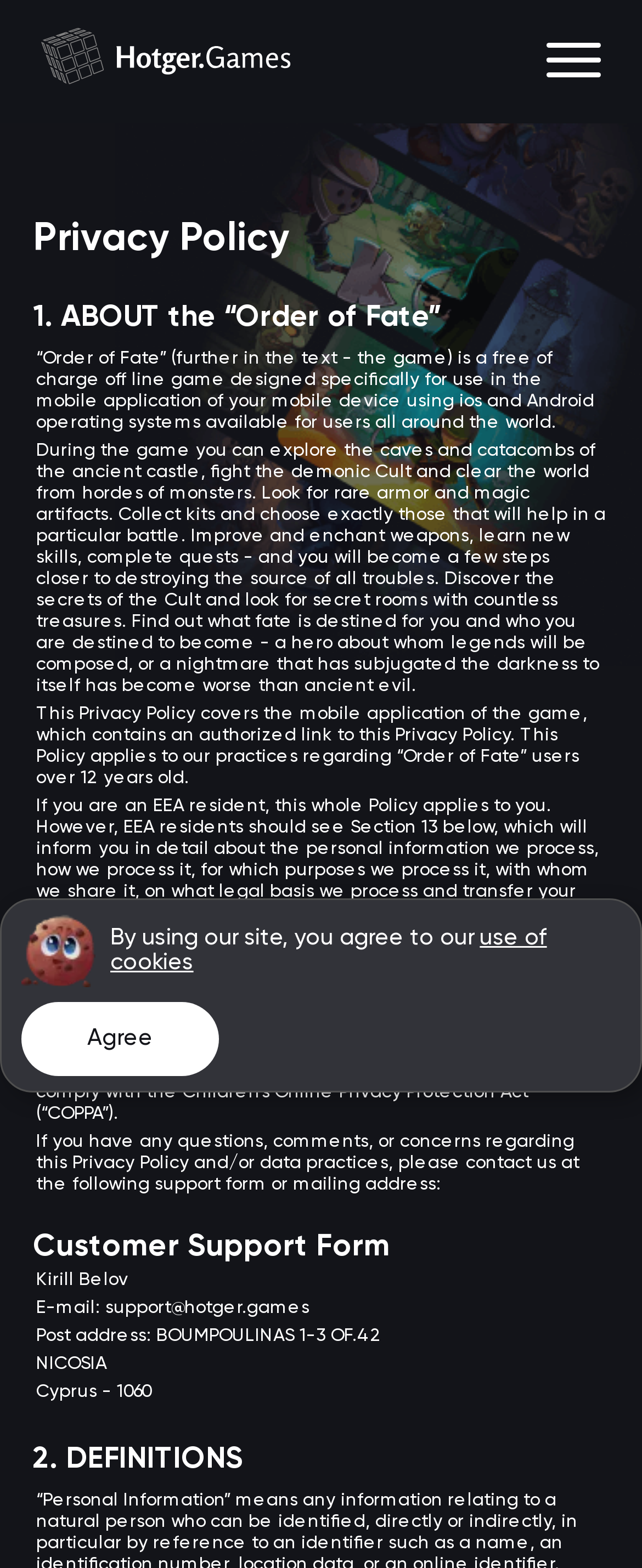Find the bounding box coordinates of the UI element according to this description: "Agree".

[0.033, 0.639, 0.341, 0.686]